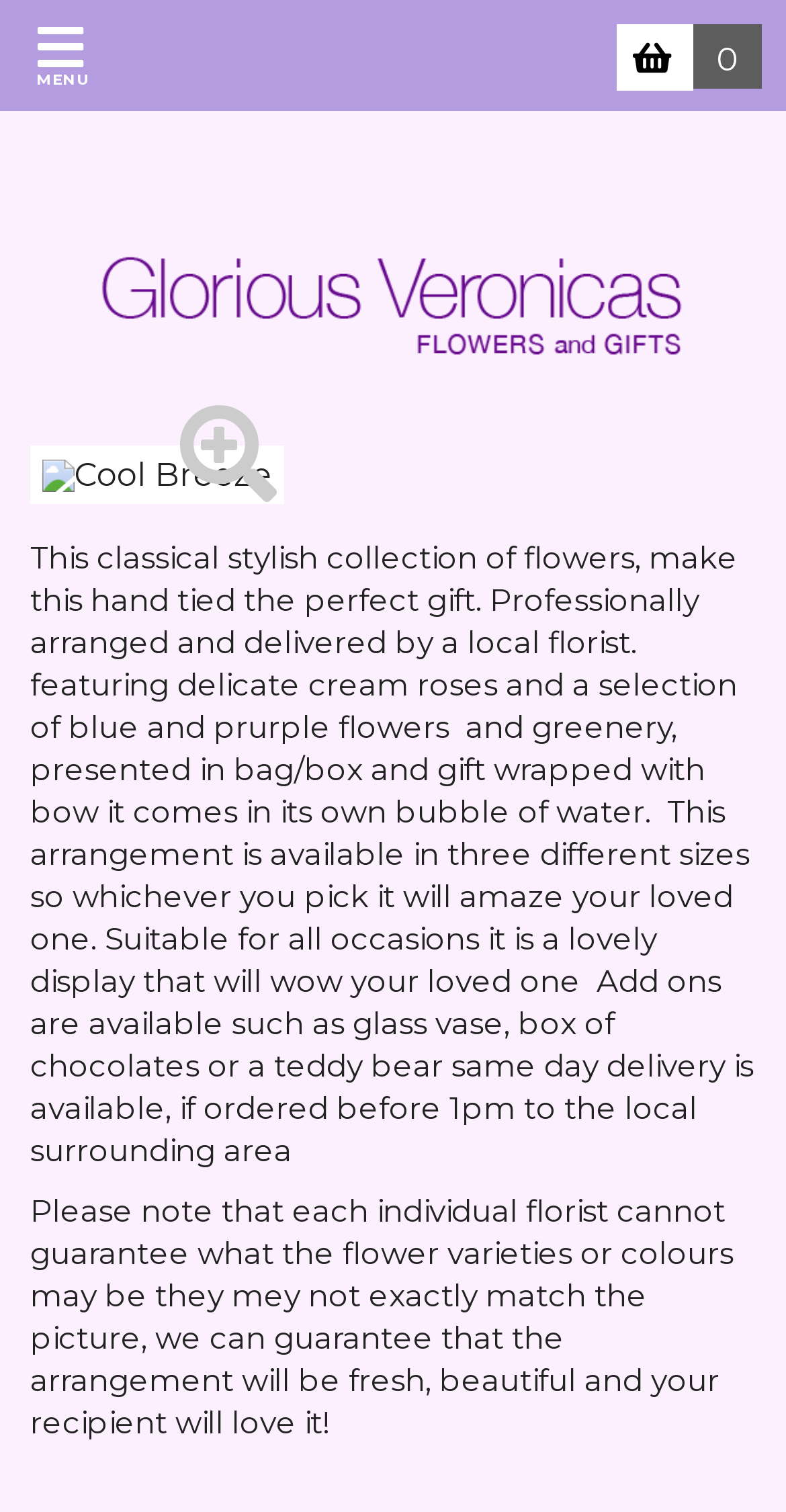What is the condition for same-day delivery?
From the screenshot, supply a one-word or short-phrase answer.

Order before 1pm